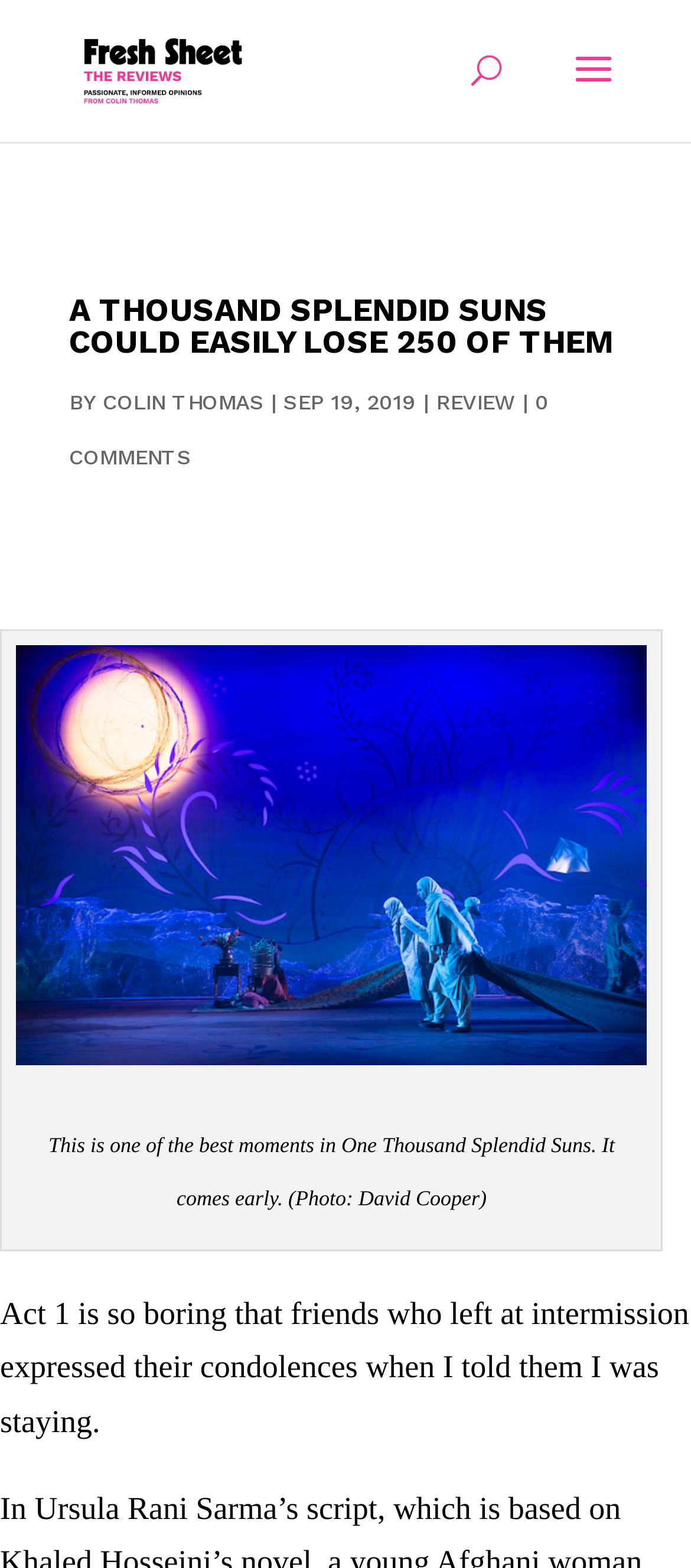Provide the bounding box coordinates of the HTML element this sentence describes: "0 comments". The bounding box coordinates consist of four float numbers between 0 and 1, i.e., [left, top, right, bottom].

[0.1, 0.249, 0.795, 0.299]